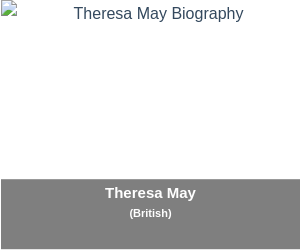Generate a complete and detailed caption for the image.

The image depicts a biography section dedicated to Theresa May, highlighting her as a notable British politician. Above her name, the title "Theresa May Biography" is prominently displayed in stylish text. Beneath her name, the designation "(British)" underscores her nationality. This layout is designed to provide immediate recognition of May's identity and significance within the context of notable British figures, showcasing her within a broader collection of biographies that may include other prominent personalities in British politics.